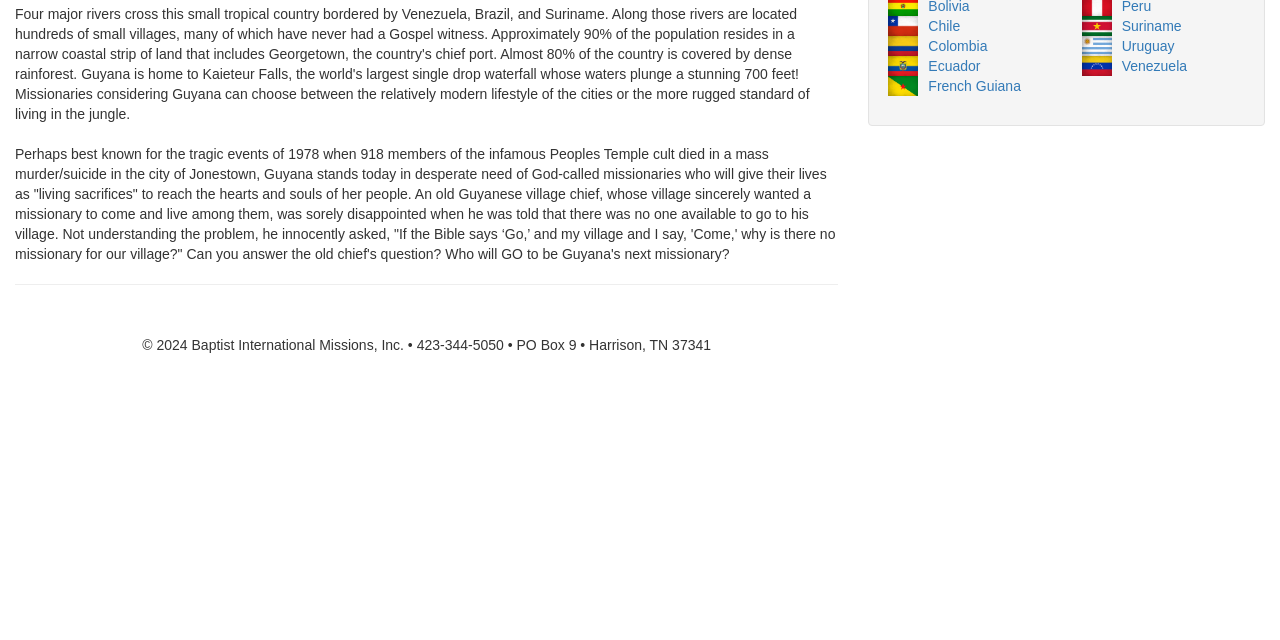Find the bounding box coordinates for the HTML element specified by: "Colombia".

[0.725, 0.059, 0.771, 0.084]